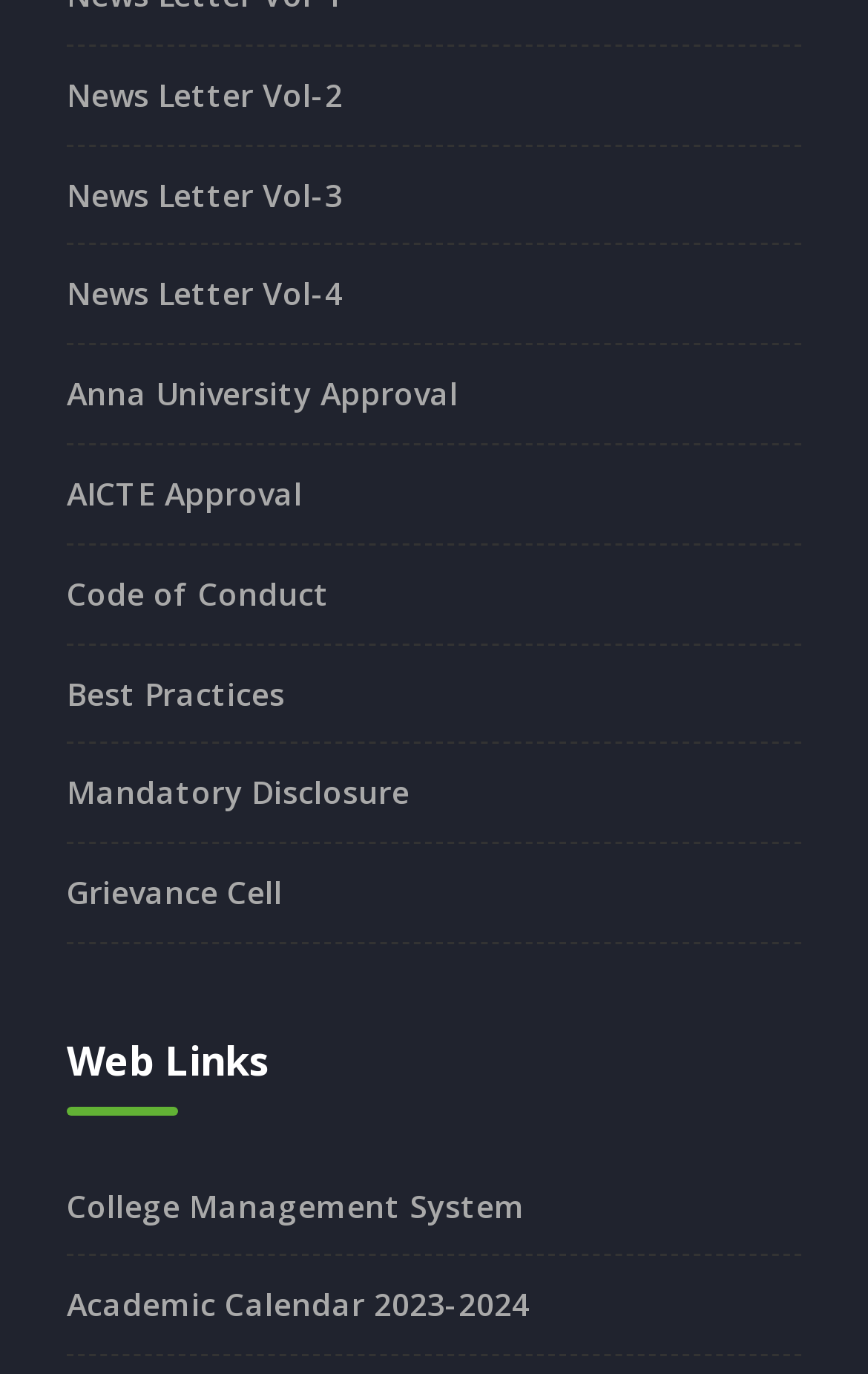How many links are there in total?
Using the image as a reference, answer with just one word or a short phrase.

10